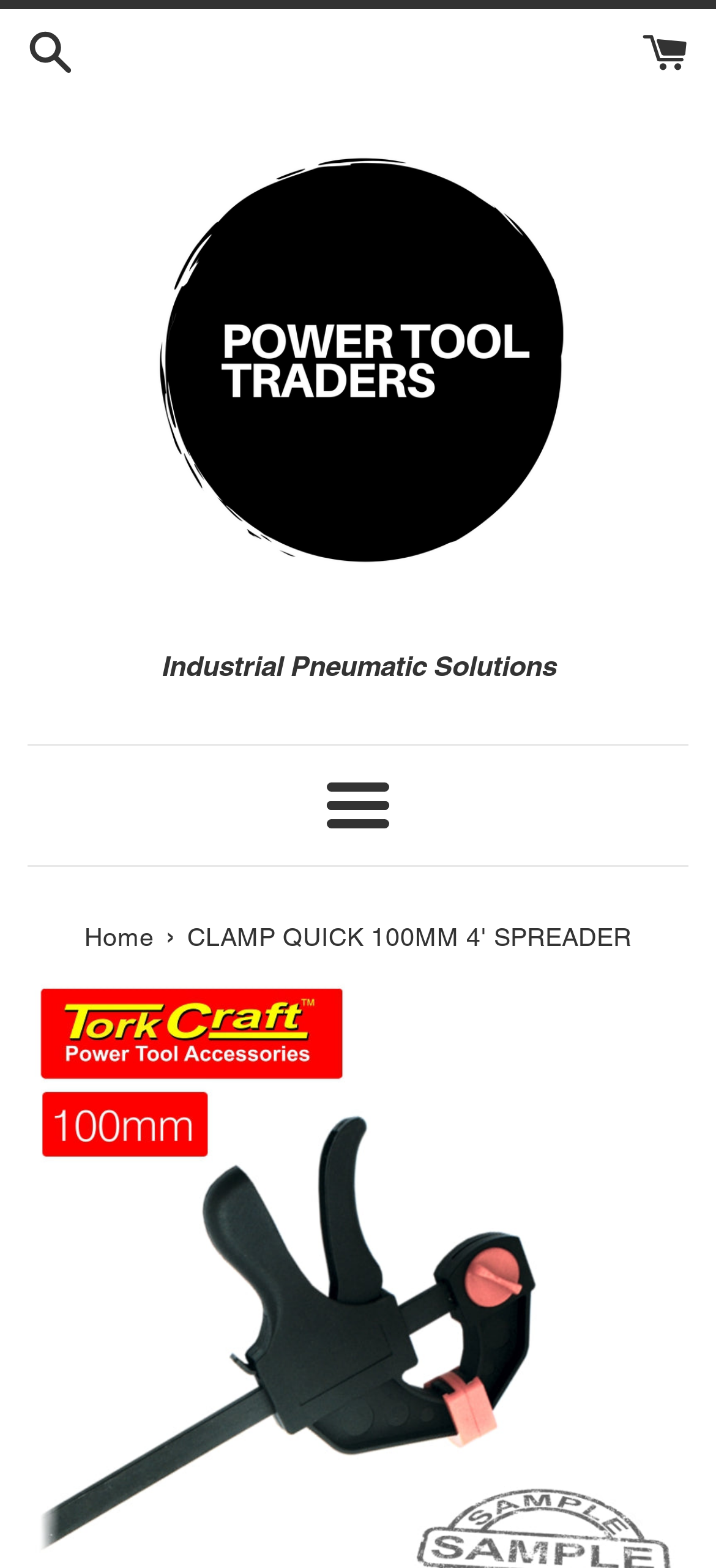What is the purpose of the quick clamp?
Provide a one-word or short-phrase answer based on the image.

Holding workpieces together